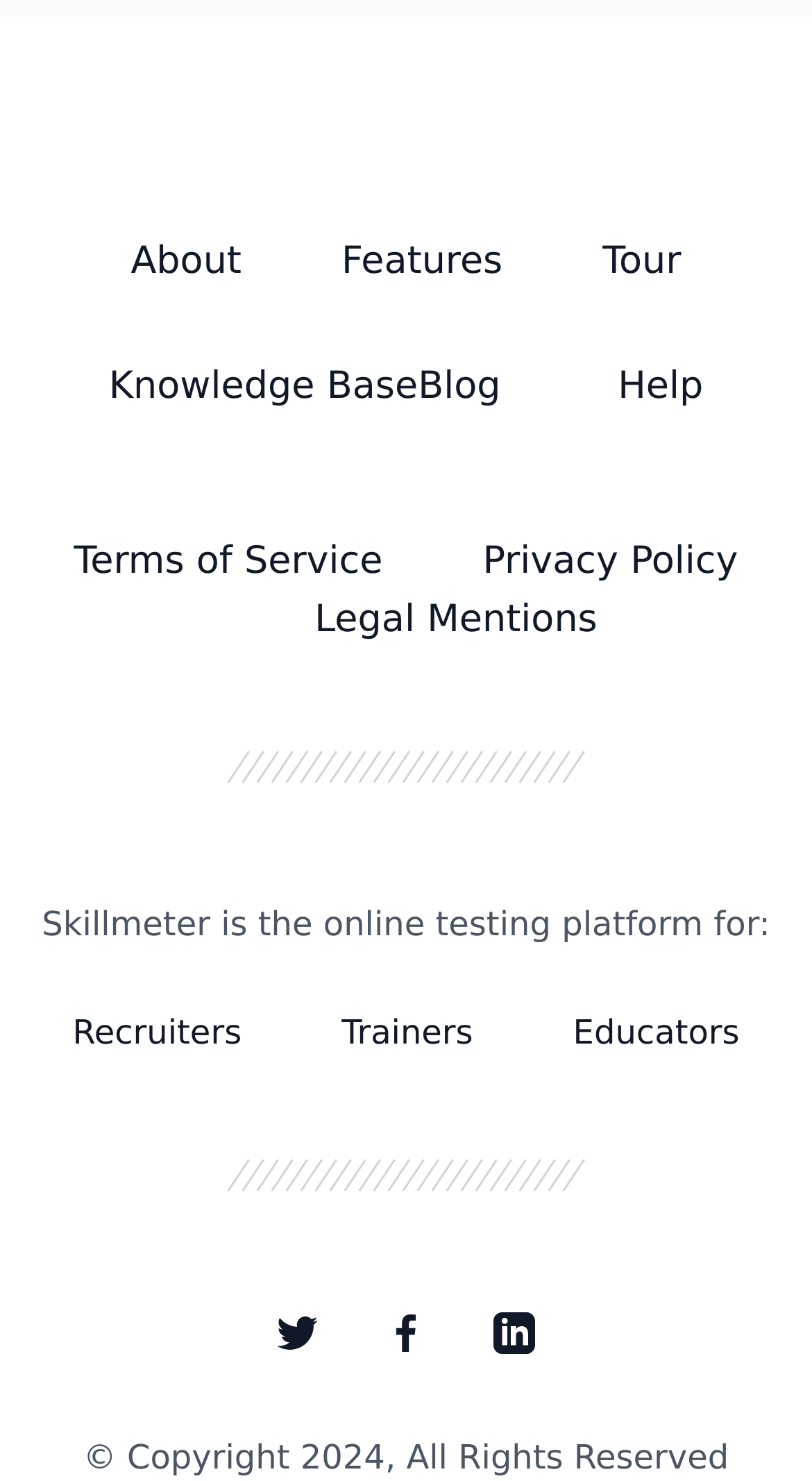What is the target audience of the platform?
Could you give a comprehensive explanation in response to this question?

The target audience of the platform can be inferred from the links 'Recruiters', 'Trainers', and 'Educators' which are listed below the introductory text.